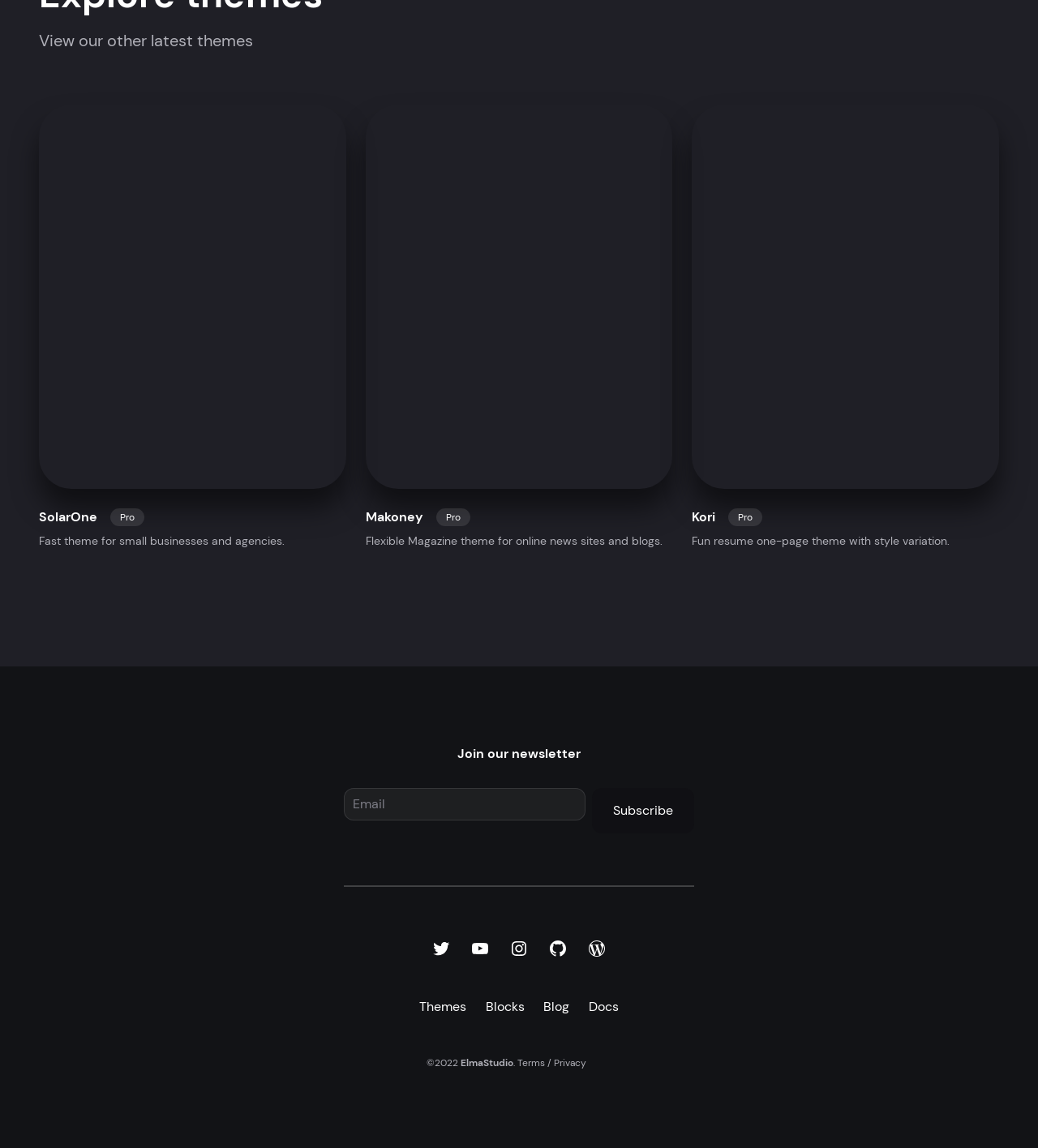Respond with a single word or phrase to the following question:
What type of themes are showcased?

WordPress Block Themes